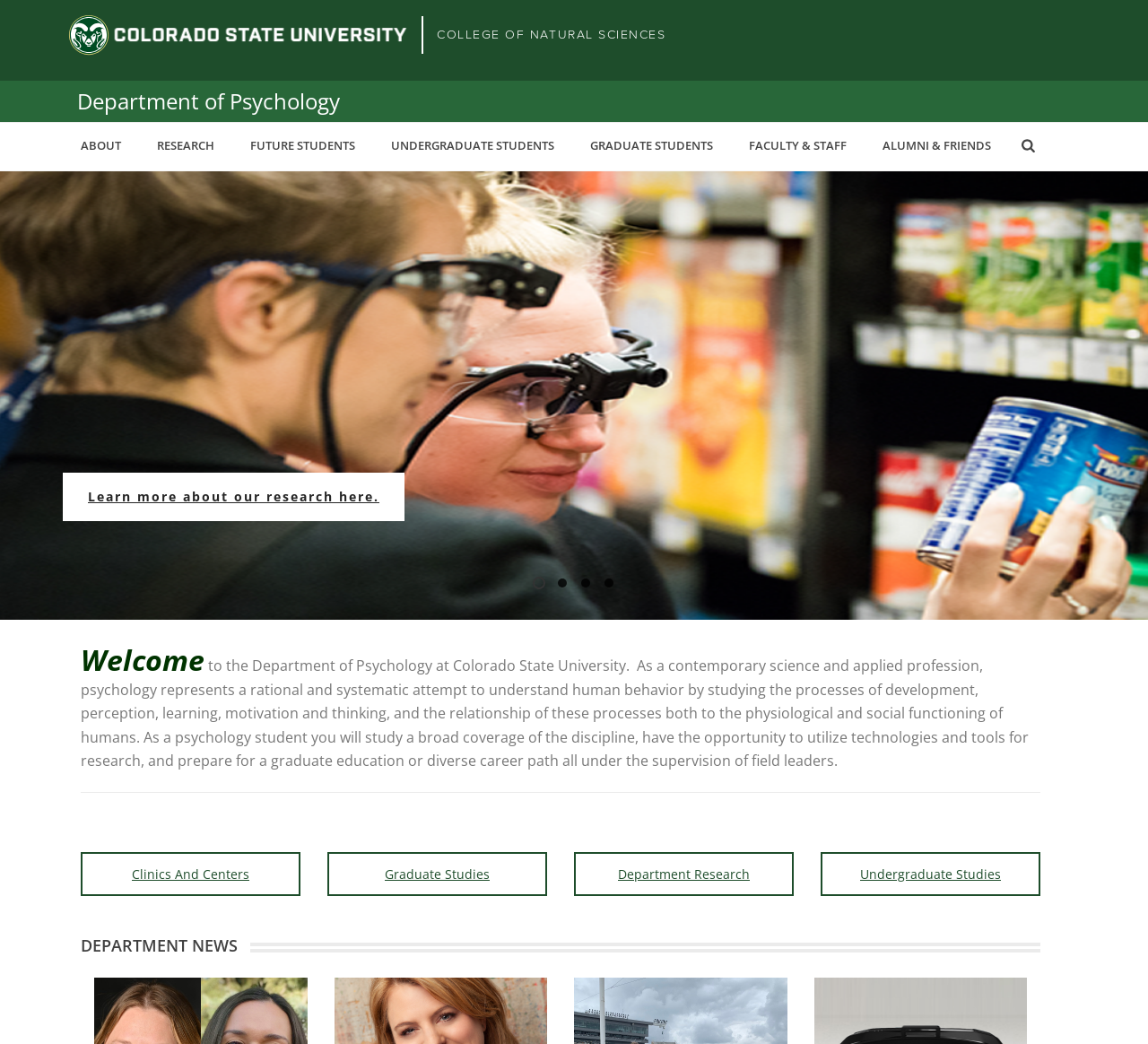By analyzing the image, answer the following question with a detailed response: What are the main navigation menu items?

I determined the answer by looking at the navigation menu items 'ABOUT', 'RESEARCH', 'FUTURE STUDENTS', 'UNDERGRADUATE STUDENTS', 'GRADUATE STUDENTS', 'FACULTY & STAFF', and 'ALUMNI & FRIENDS' which are all part of the main navigation menu.